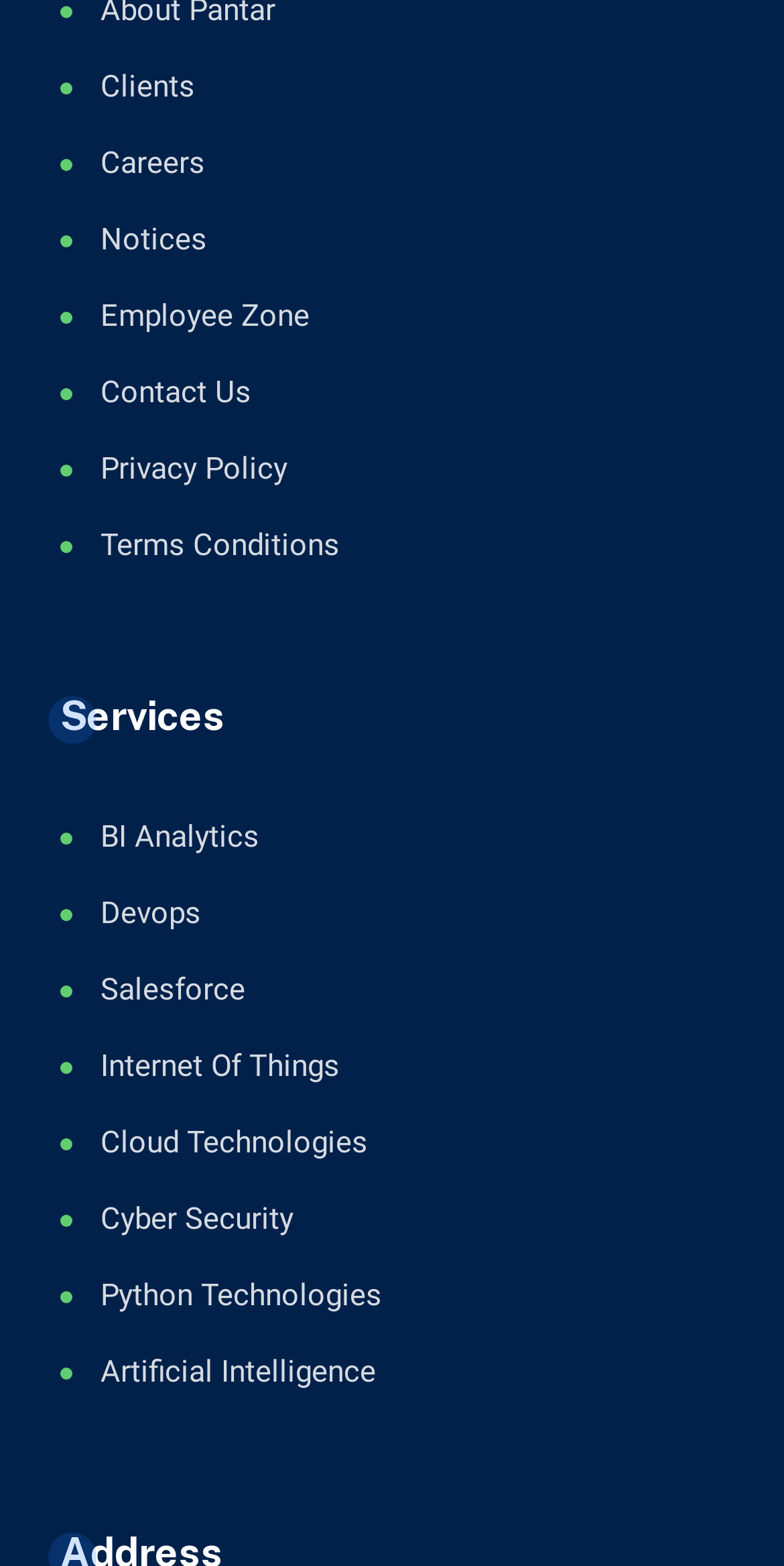How many services are listed under the 'Services' section?
Give a one-word or short-phrase answer derived from the screenshot.

8